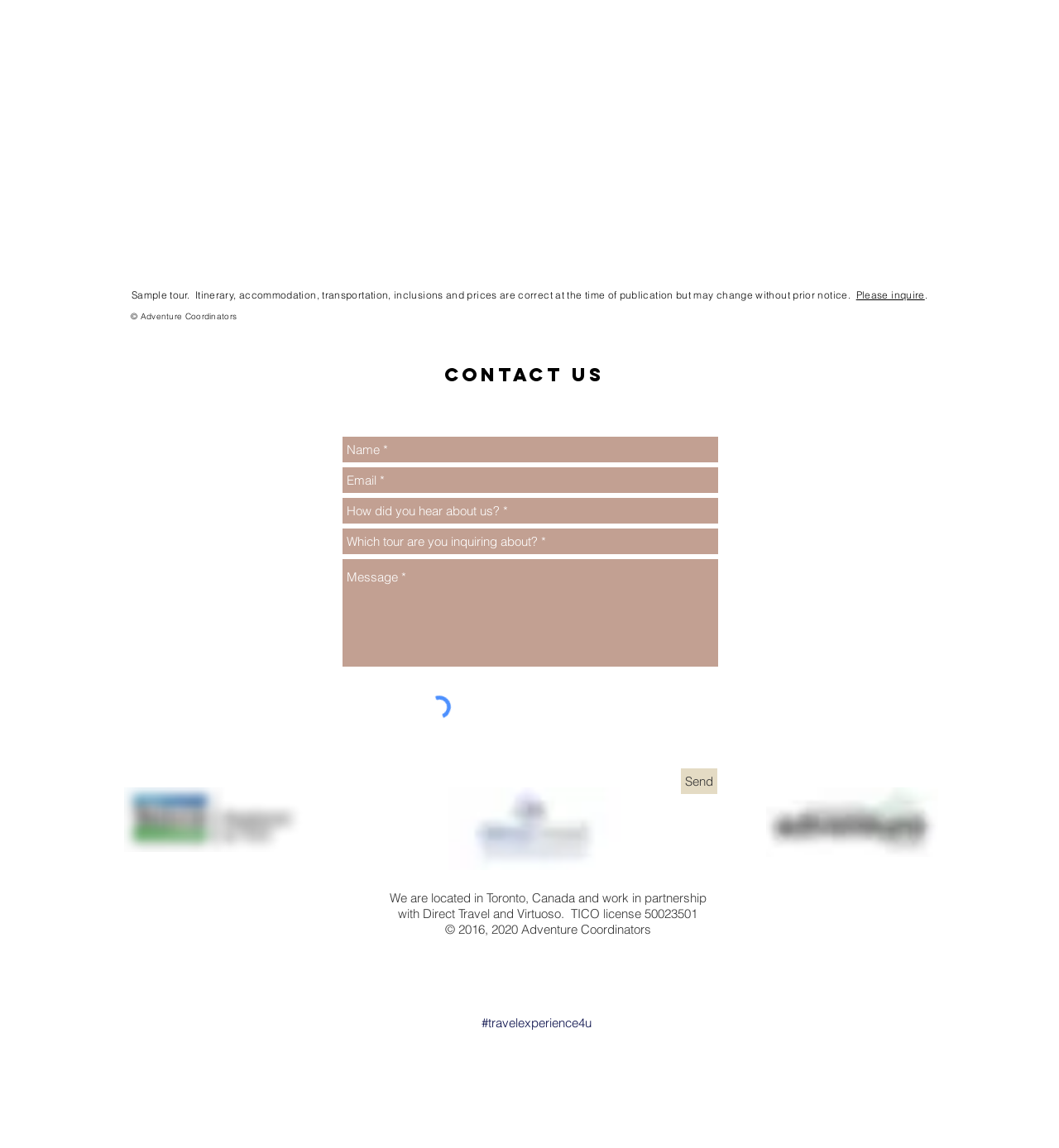What is the company's location?
Can you provide a detailed and comprehensive answer to the question?

The static text 'We are located in Toronto, Canada and work in partnership with Direct Travel and Virtuoso.' provides the company's location.